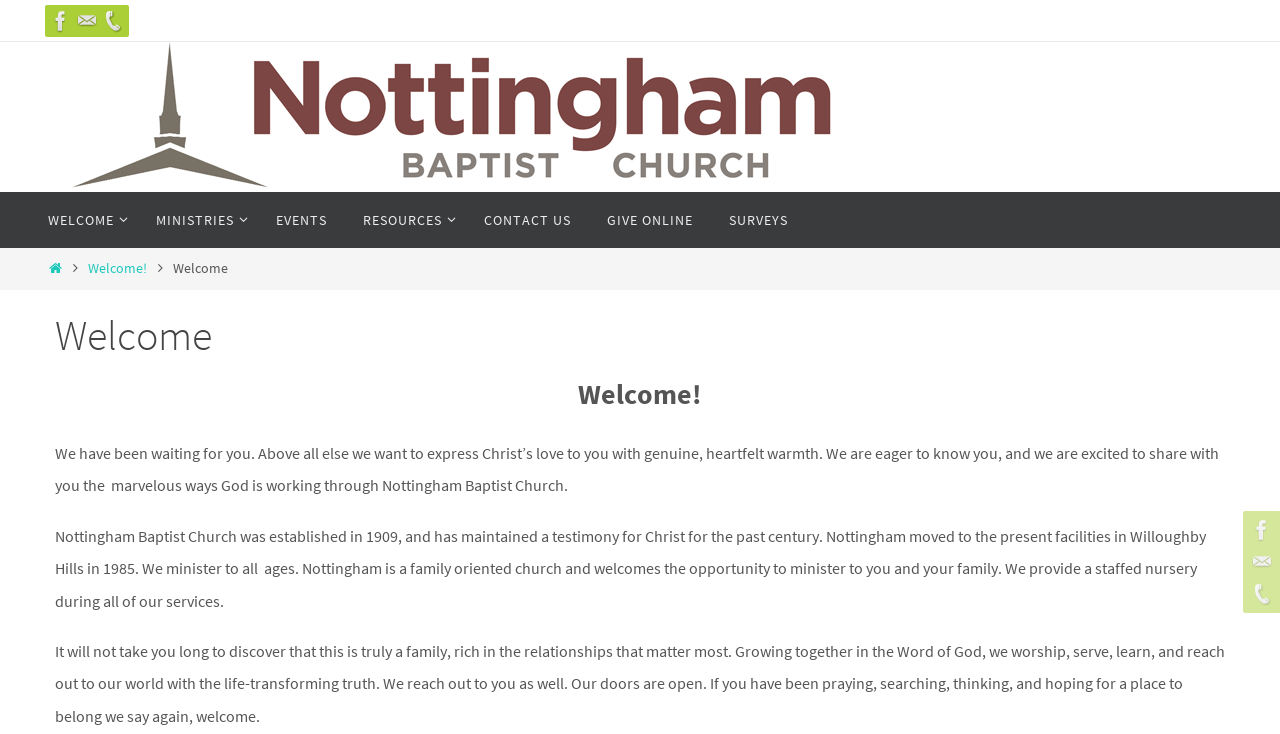Please identify the bounding box coordinates of the area that needs to be clicked to follow this instruction: "Contact Us".

[0.364, 0.262, 0.46, 0.338]